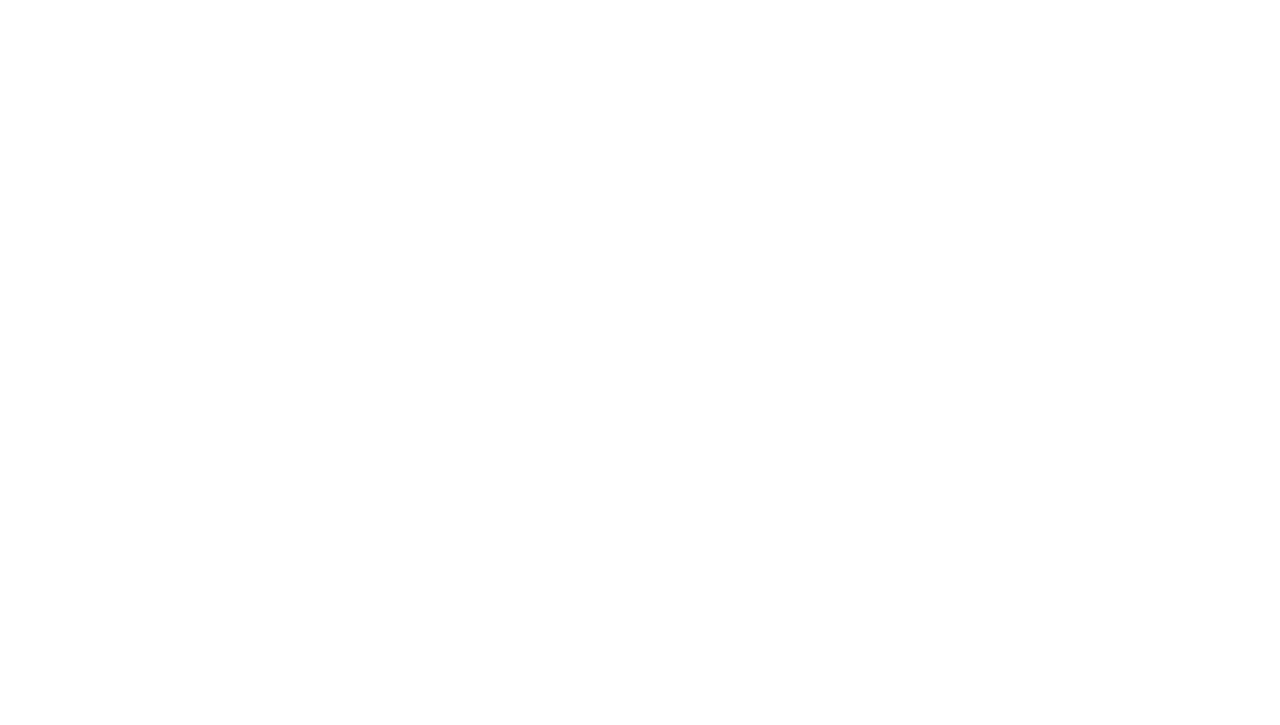Provide your answer to the question using just one word or phrase: What is the text of the first post?

FYI